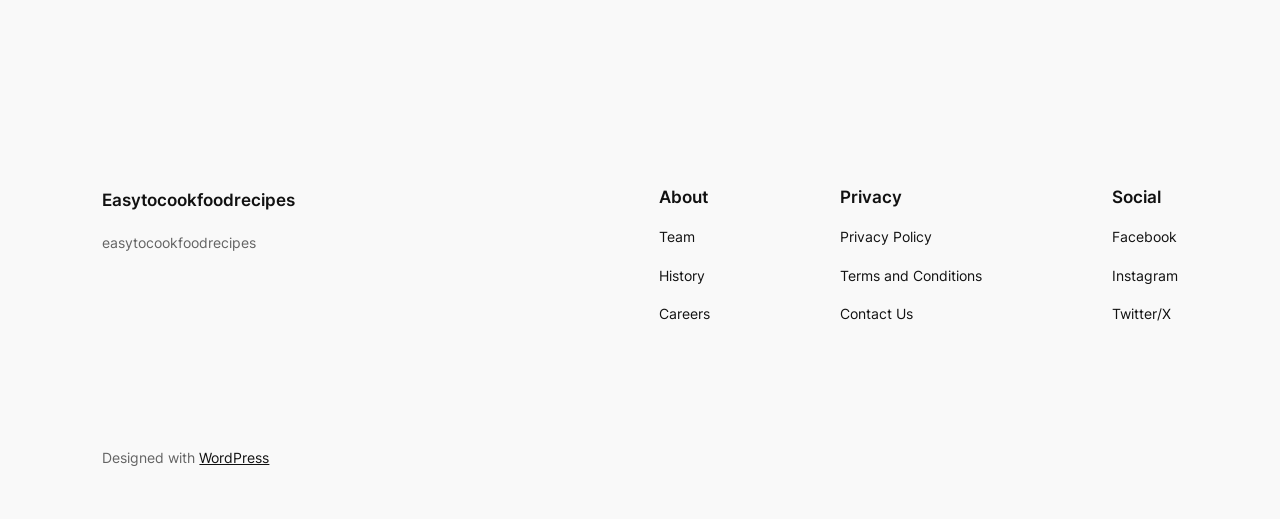Using the description: "Privacy Policy", determine the UI element's bounding box coordinates. Ensure the coordinates are in the format of four float numbers between 0 and 1, i.e., [left, top, right, bottom].

[0.658, 0.336, 0.728, 0.379]